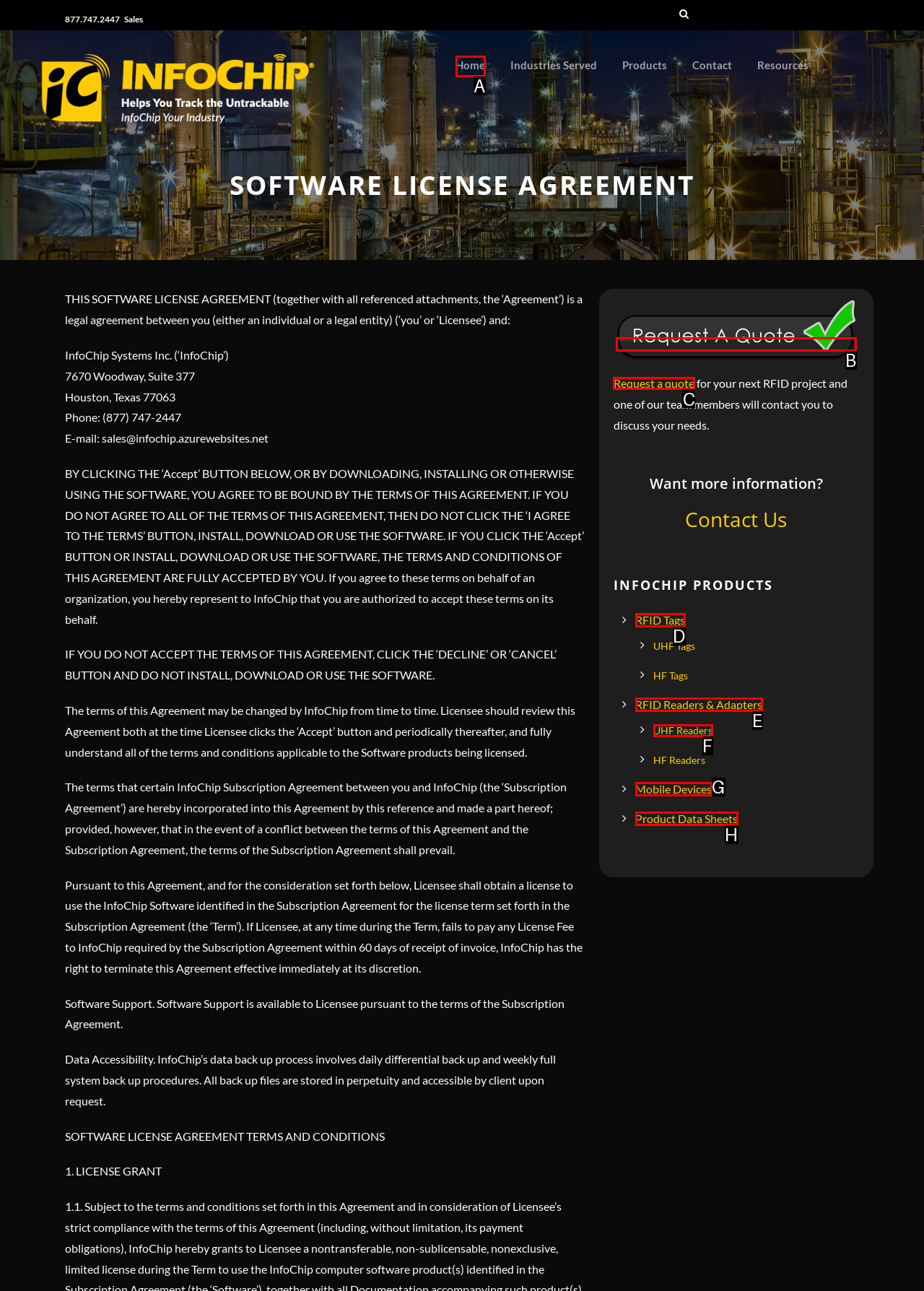Which HTML element should be clicked to fulfill the following task: Click the 'Request a quote' link?
Reply with the letter of the appropriate option from the choices given.

C